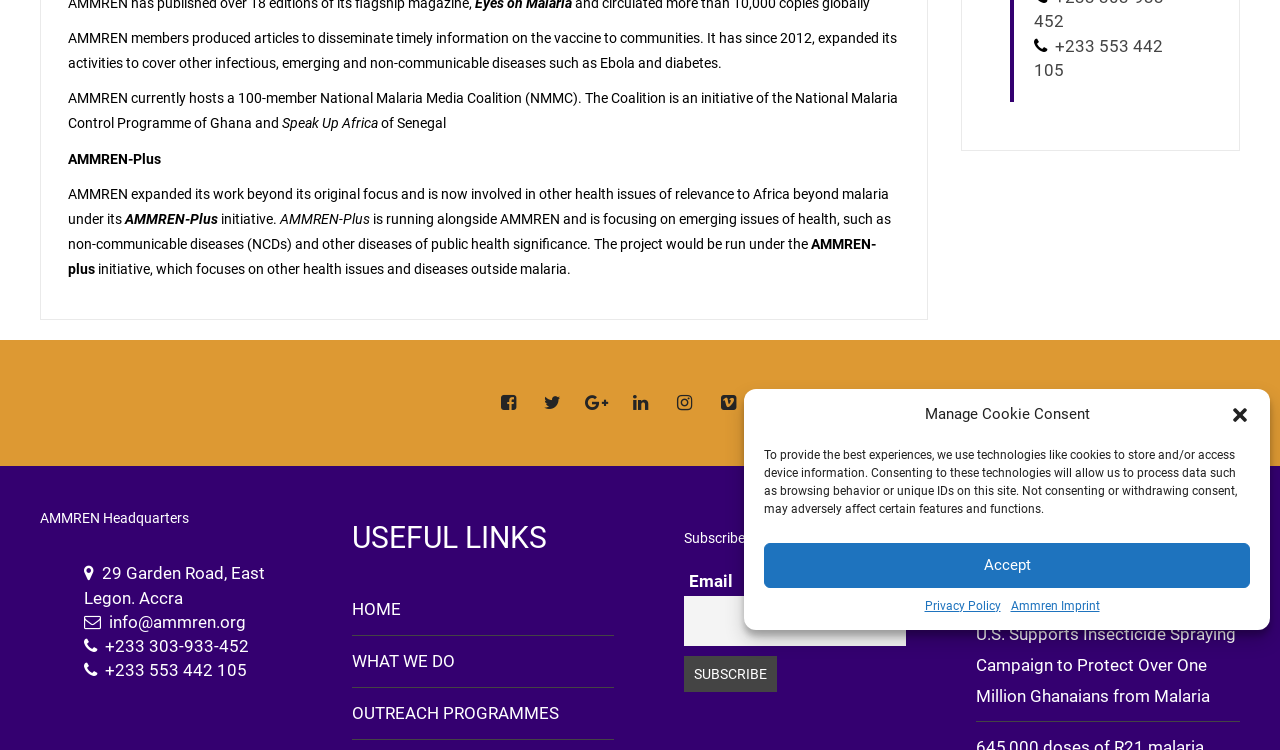Specify the bounding box coordinates (top-left x, top-left y, bottom-right x, bottom-right y) of the UI element in the screenshot that matches this description: WHAT WE DO

[0.275, 0.868, 0.355, 0.895]